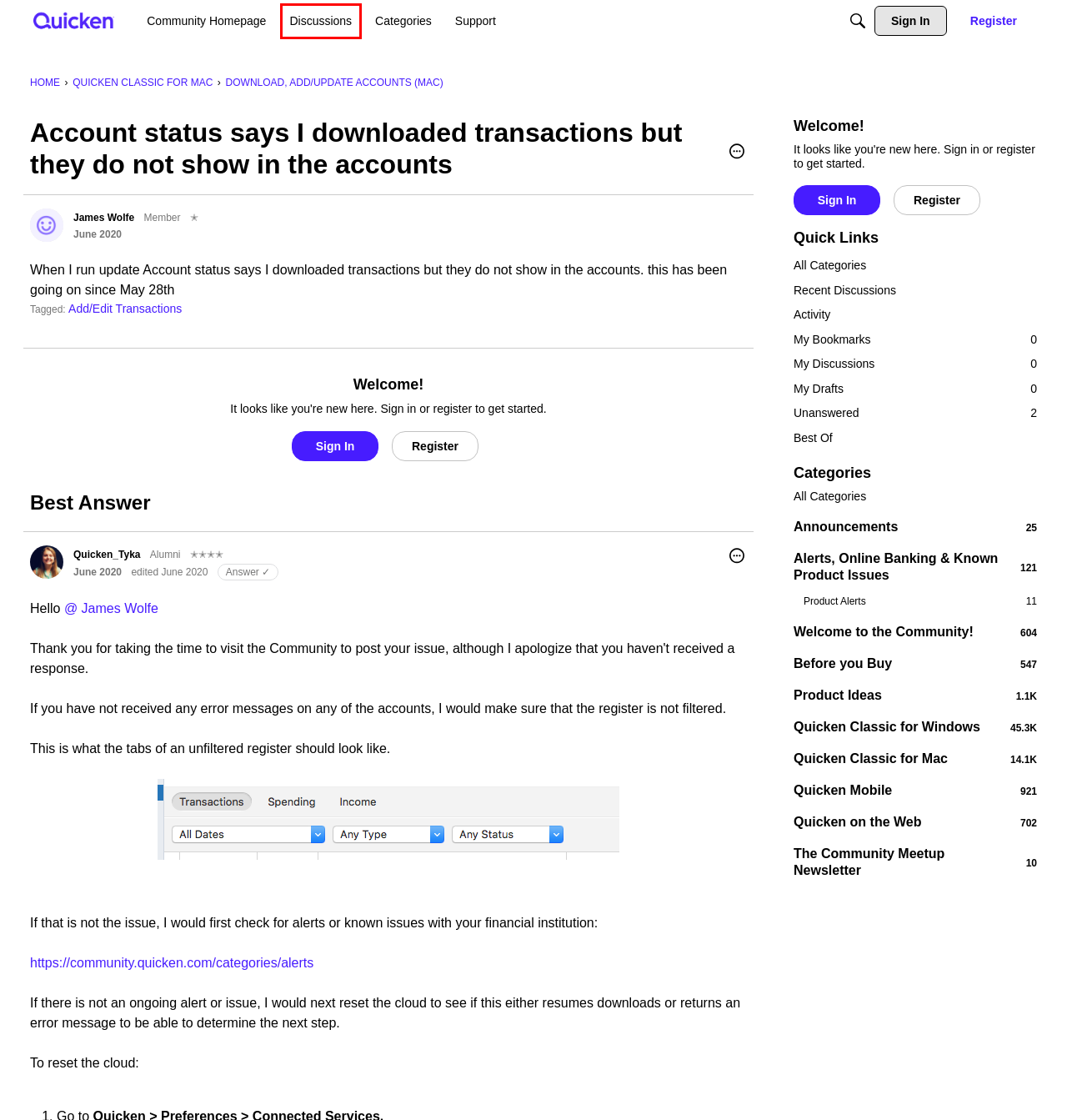You are given a screenshot of a webpage within which there is a red rectangle bounding box. Please choose the best webpage description that matches the new webpage after clicking the selected element in the bounding box. Here are the options:
A. Best Of — Quicken
B. Quicken Community
C. Quicken on the Web — Quicken
D. James Wolfe — Quicken
E. Product Alerts — Quicken
F. Before you Buy — Quicken
G. Alerts, Online Banking & Known Product Issues — Quicken
H. Quicken Classic for Mac — Quicken

B